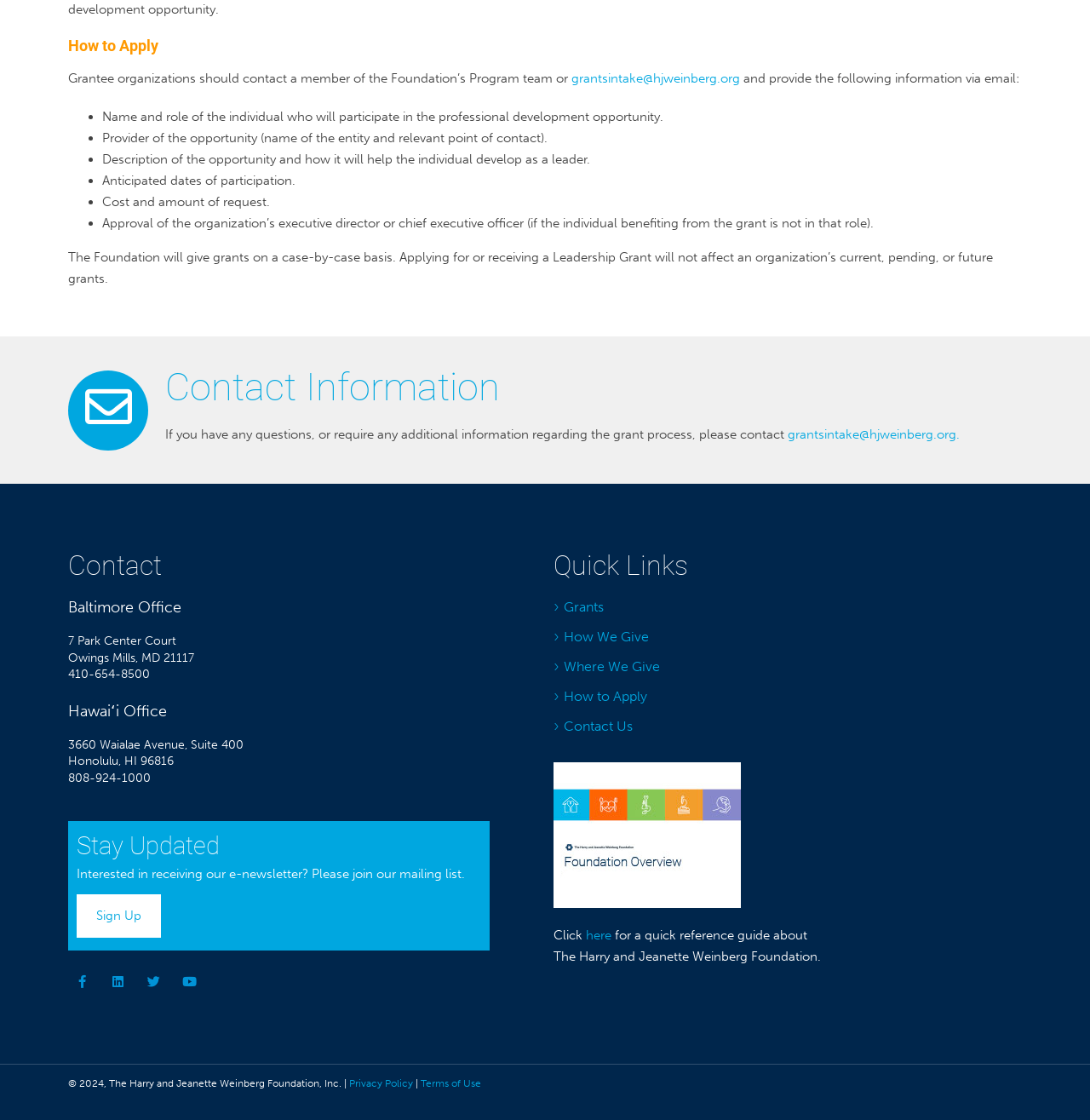What is the contact email for grant inquiries?
Based on the screenshot, answer the question with a single word or phrase.

grantsintake@hjweinberg.org